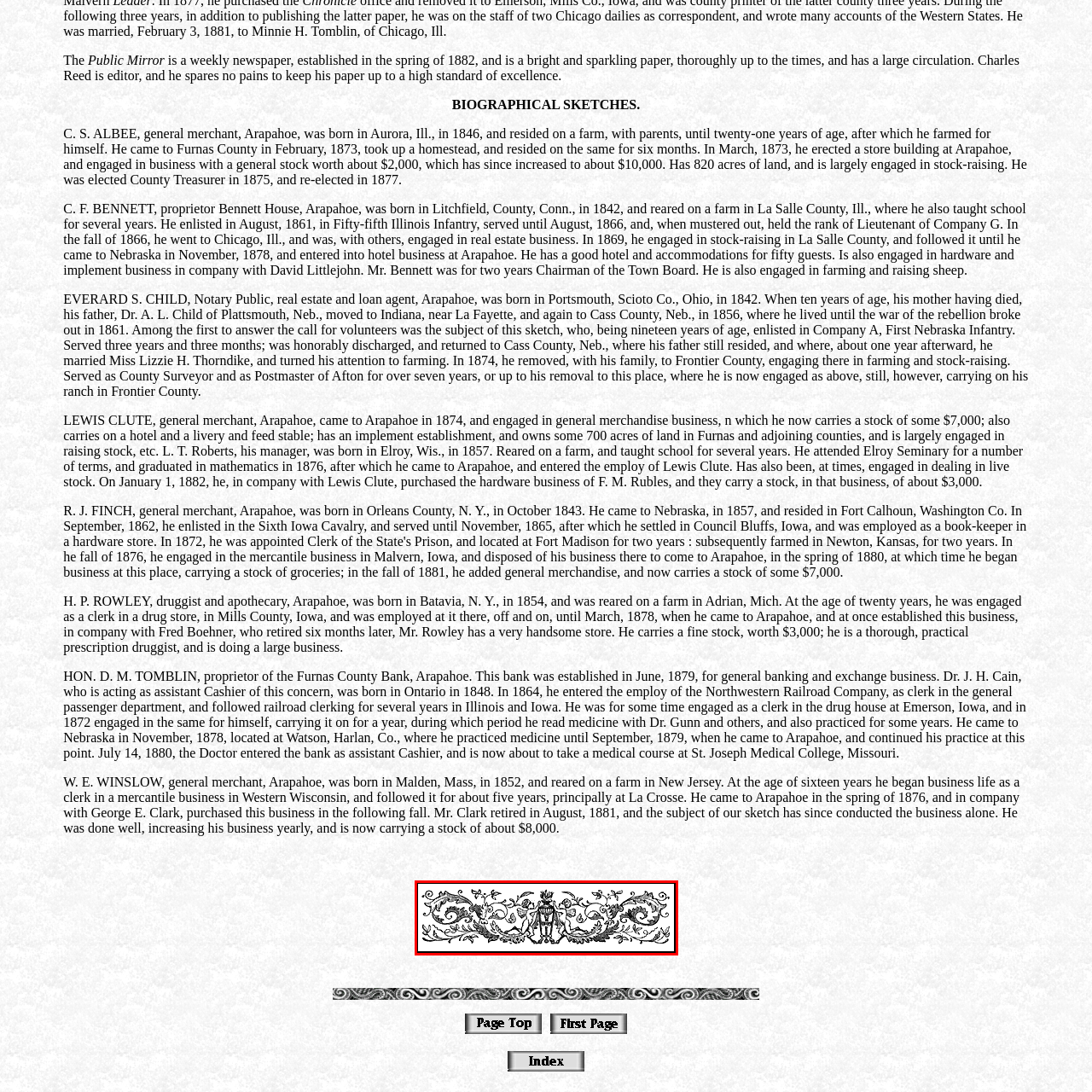Direct your attention to the part of the image marked by the red boundary and give a detailed response to the following question, drawing from the image: What is the style of the floral motif?

The caption describes the floral motif as 'stylized', indicating that it is not a realistic representation of flowers, but rather an artistic interpretation of them. This stylized approach is typical of decorative illustrations, which often prioritize aesthetics over realism.